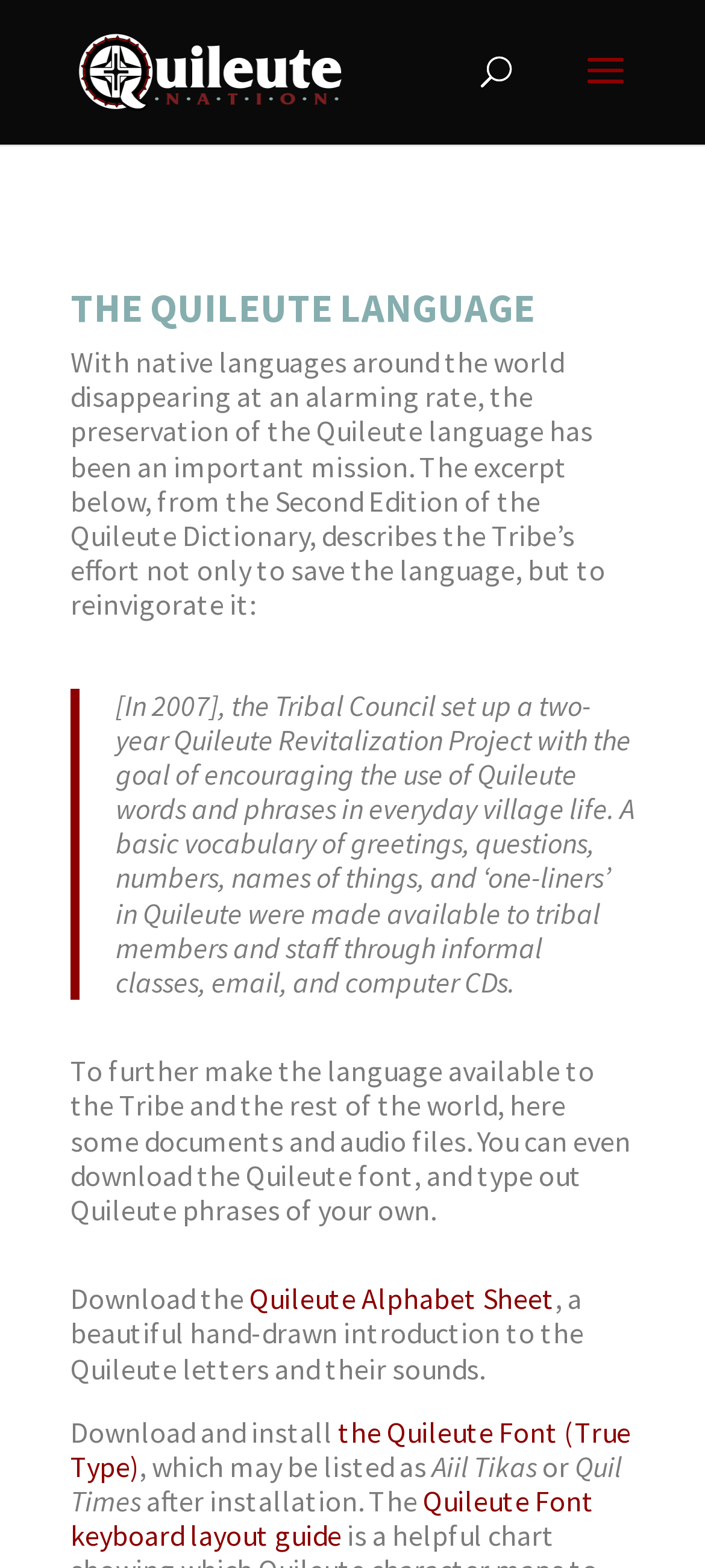What is the name of the tribe mentioned on this webpage?
Look at the webpage screenshot and answer the question with a detailed explanation.

I found the answer by looking at the link element with the text 'Quileute Tribe' at the top of the webpage, which suggests that the webpage is about the Quileute Tribe.